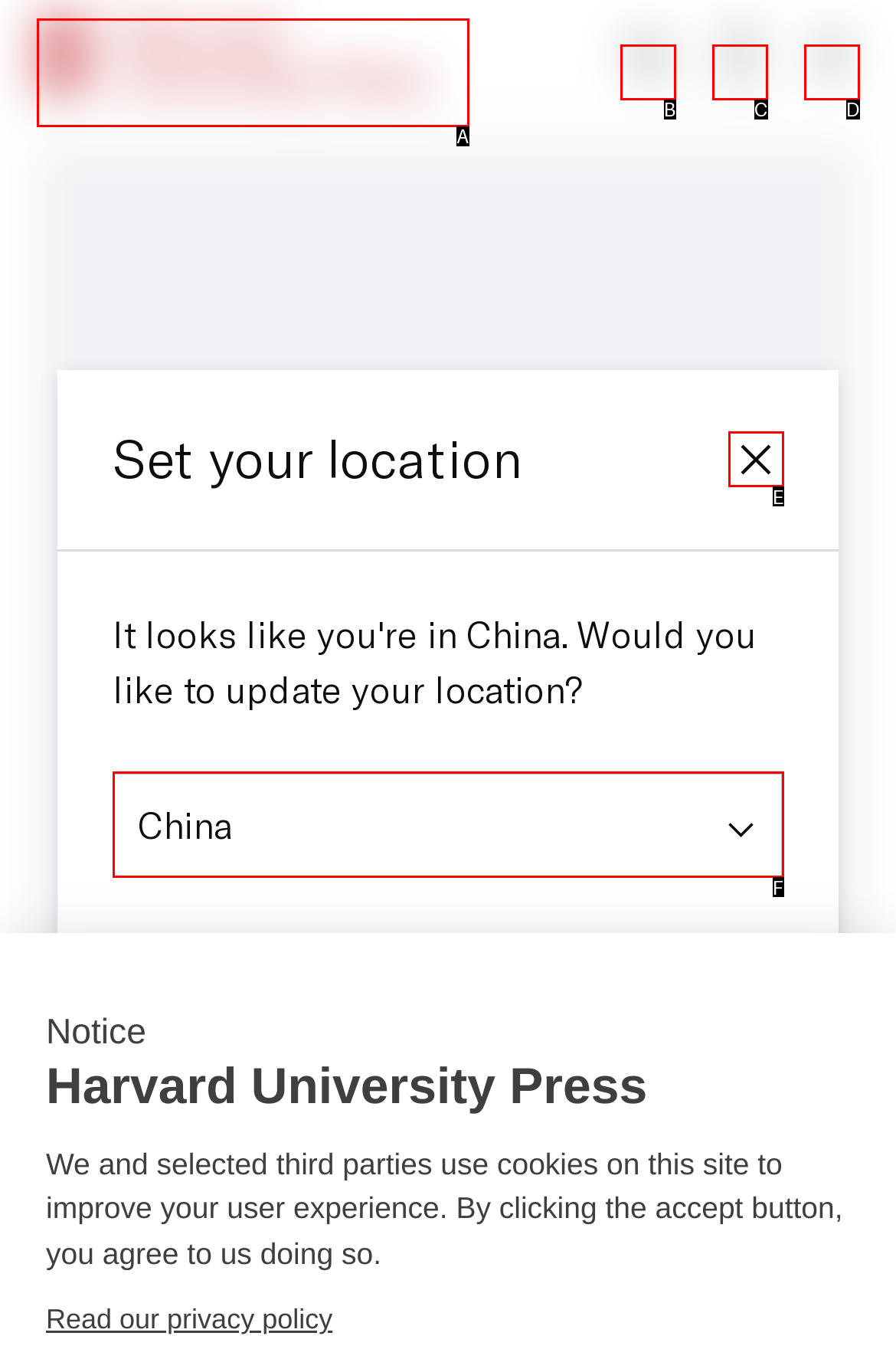Identify the HTML element that corresponds to the description: aria-label="Open Menu" Provide the letter of the matching option directly from the choices.

D